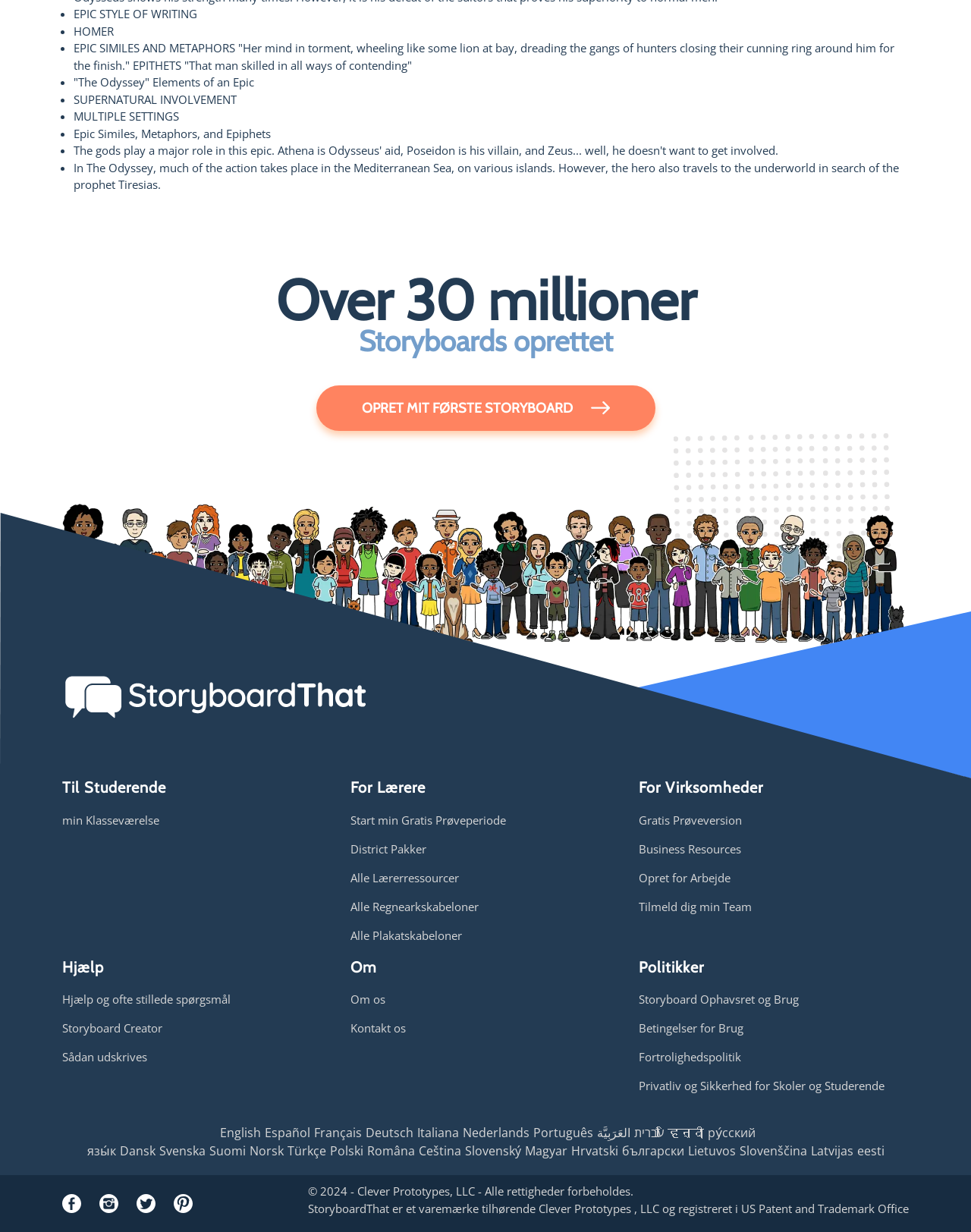Determine the bounding box coordinates of the target area to click to execute the following instruction: "Learn about epic style of writing."

[0.076, 0.005, 0.203, 0.017]